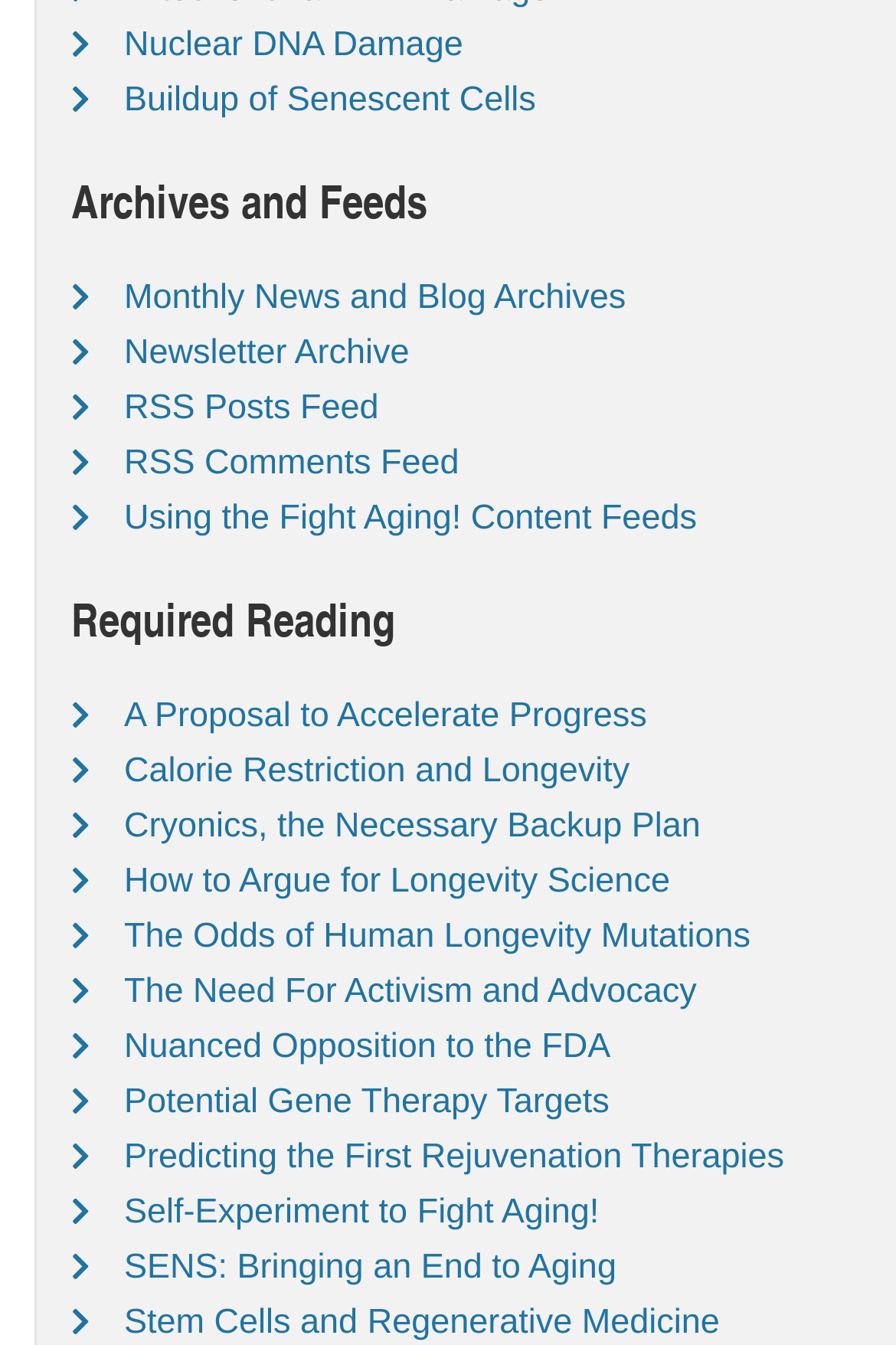How many links are there on this webpage?
Based on the screenshot, respond with a single word or phrase.

20